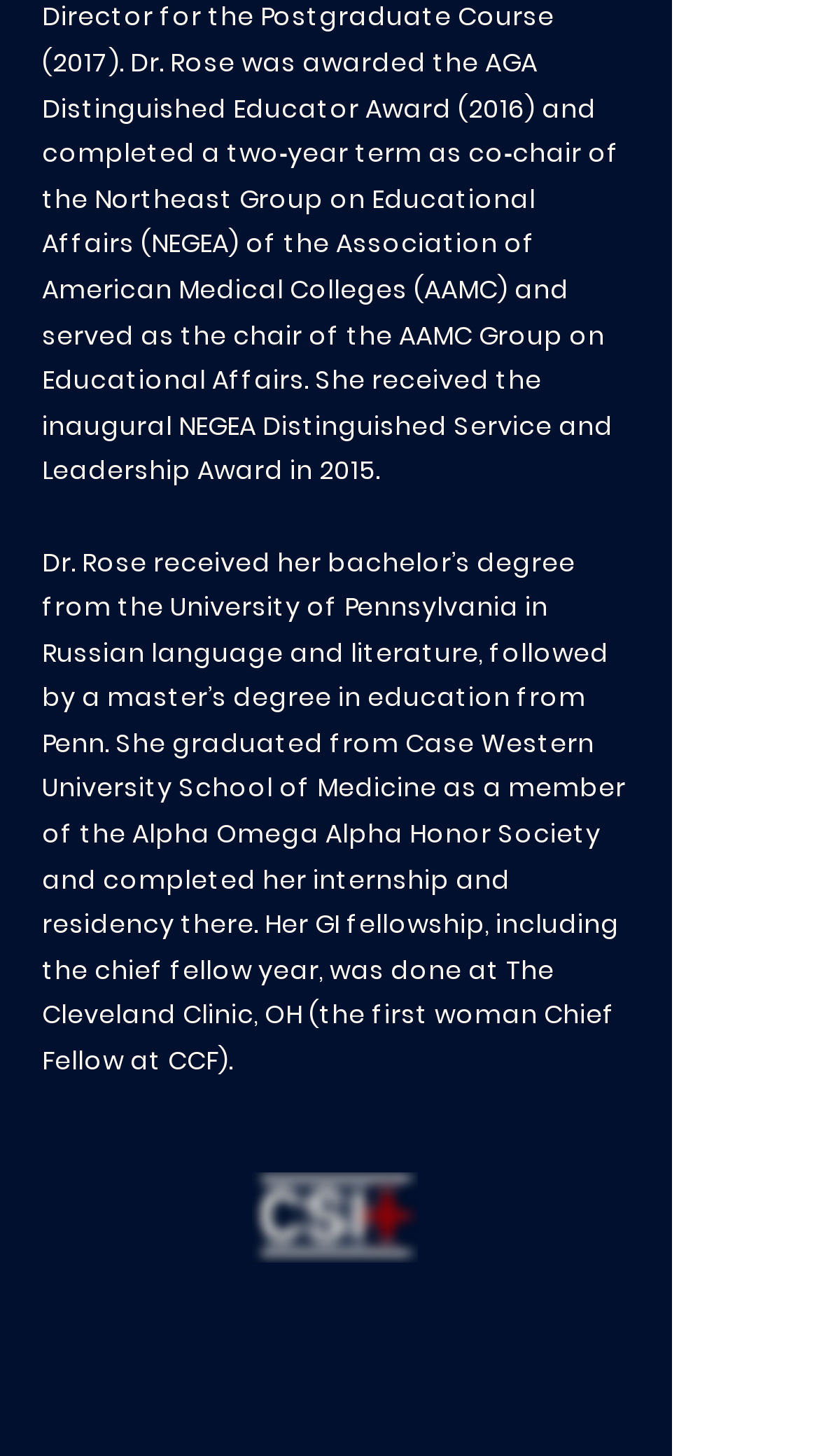What is the email address to contact?
Please respond to the question with a detailed and informative answer.

The email address can be found in the link element with bounding box coordinates [0.147, 0.877, 0.665, 0.901], which is 'CSH@pennmedicine.upenn.edu'.